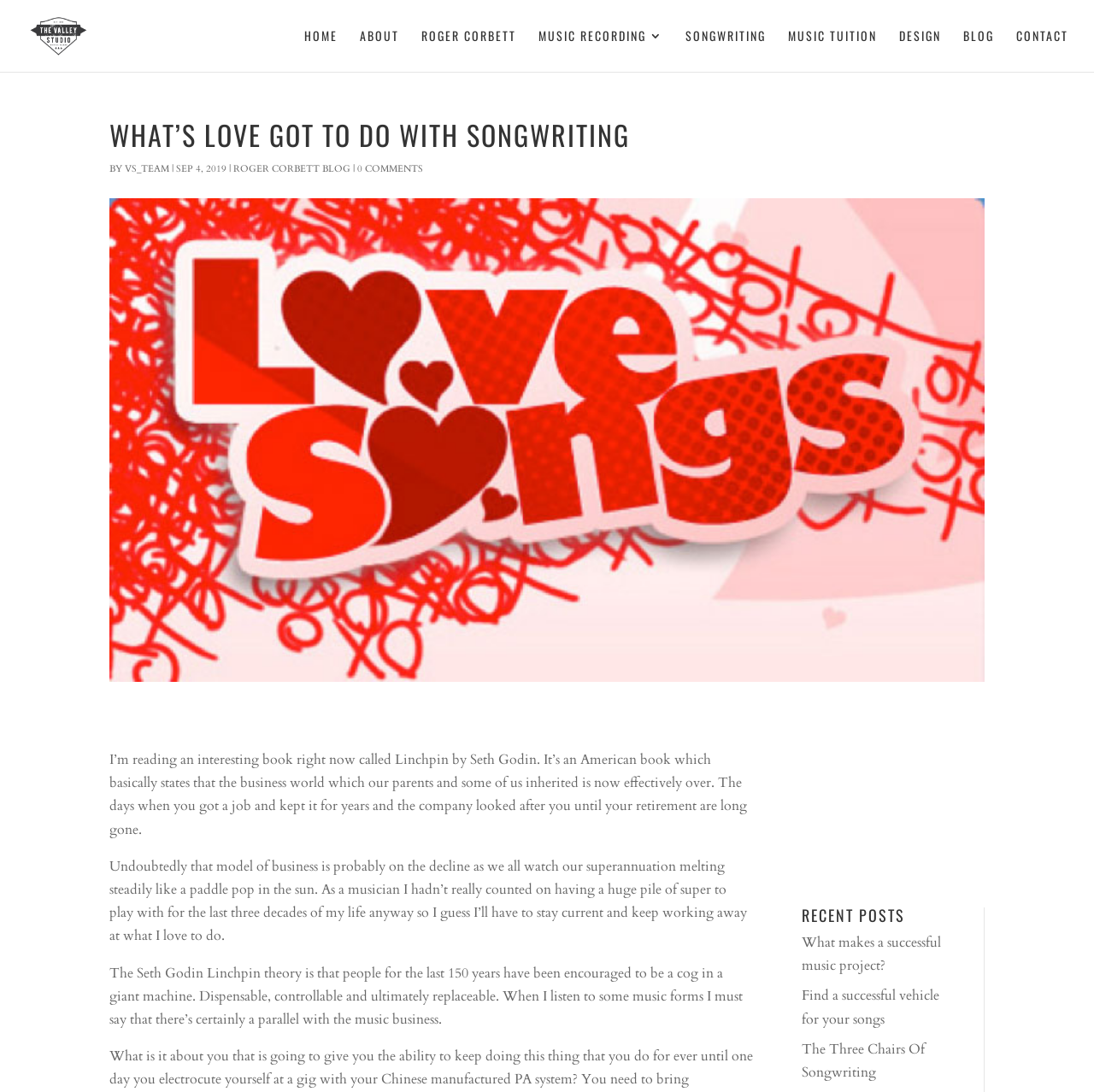Please find the bounding box coordinates of the element that you should click to achieve the following instruction: "go to home page". The coordinates should be presented as four float numbers between 0 and 1: [left, top, right, bottom].

[0.278, 0.027, 0.309, 0.066]